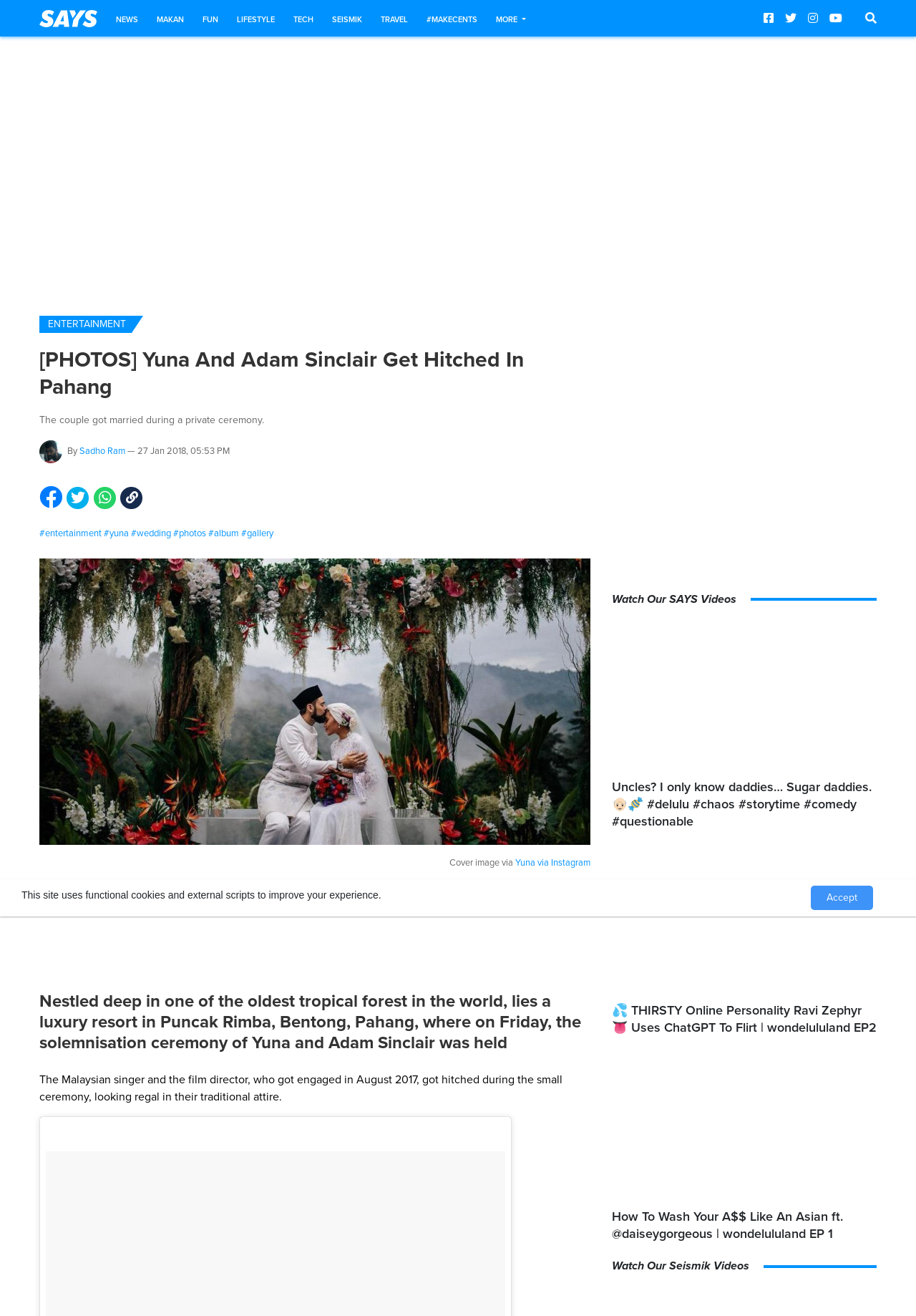What is the category of the article?
Using the details shown in the screenshot, provide a comprehensive answer to the question.

The answer can be found in the StaticText 'ENTERTAINMENT'.